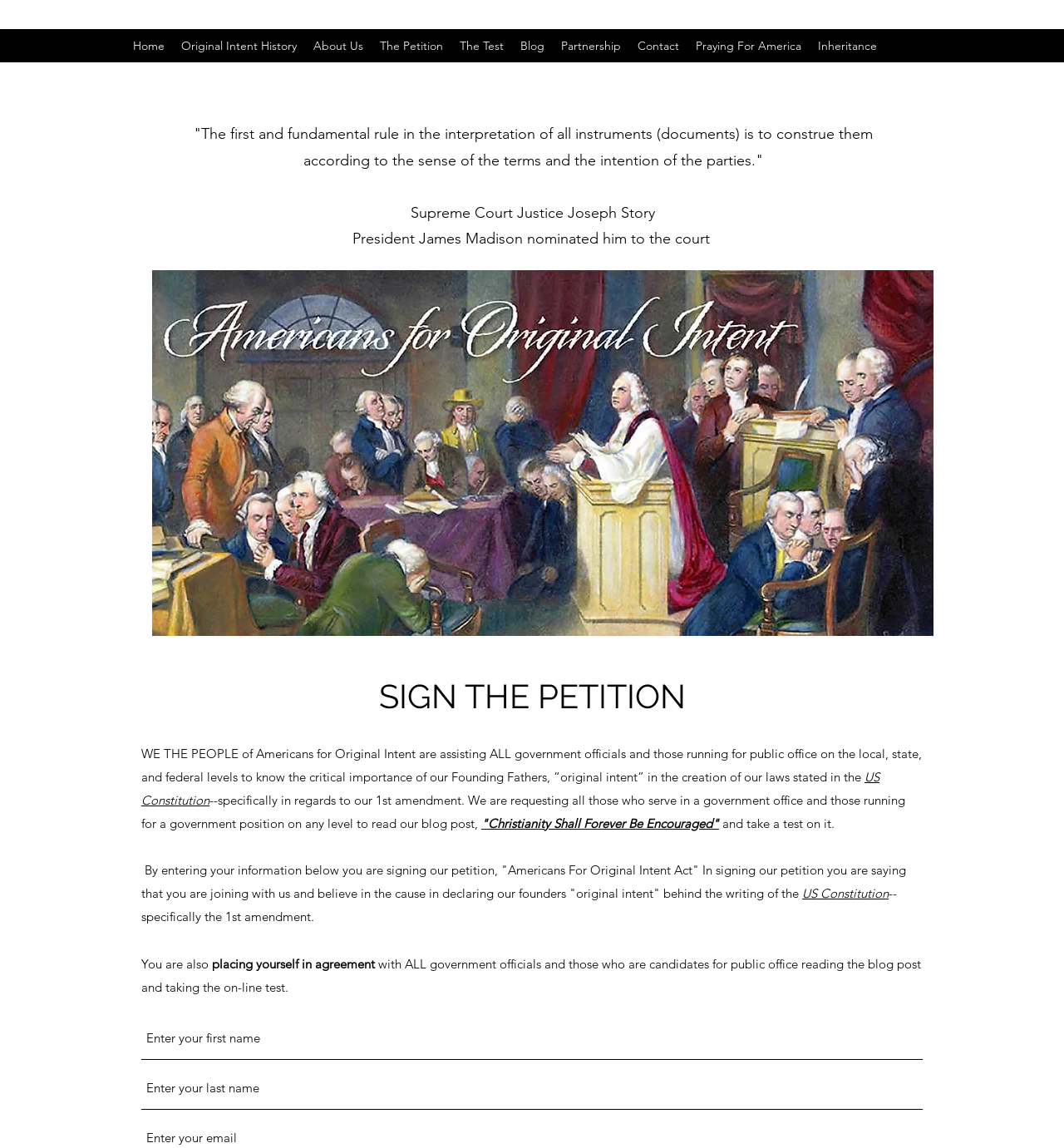What is the topic of the blog post mentioned on this webpage? Look at the image and give a one-word or short phrase answer.

Christianity and the 1st amendment